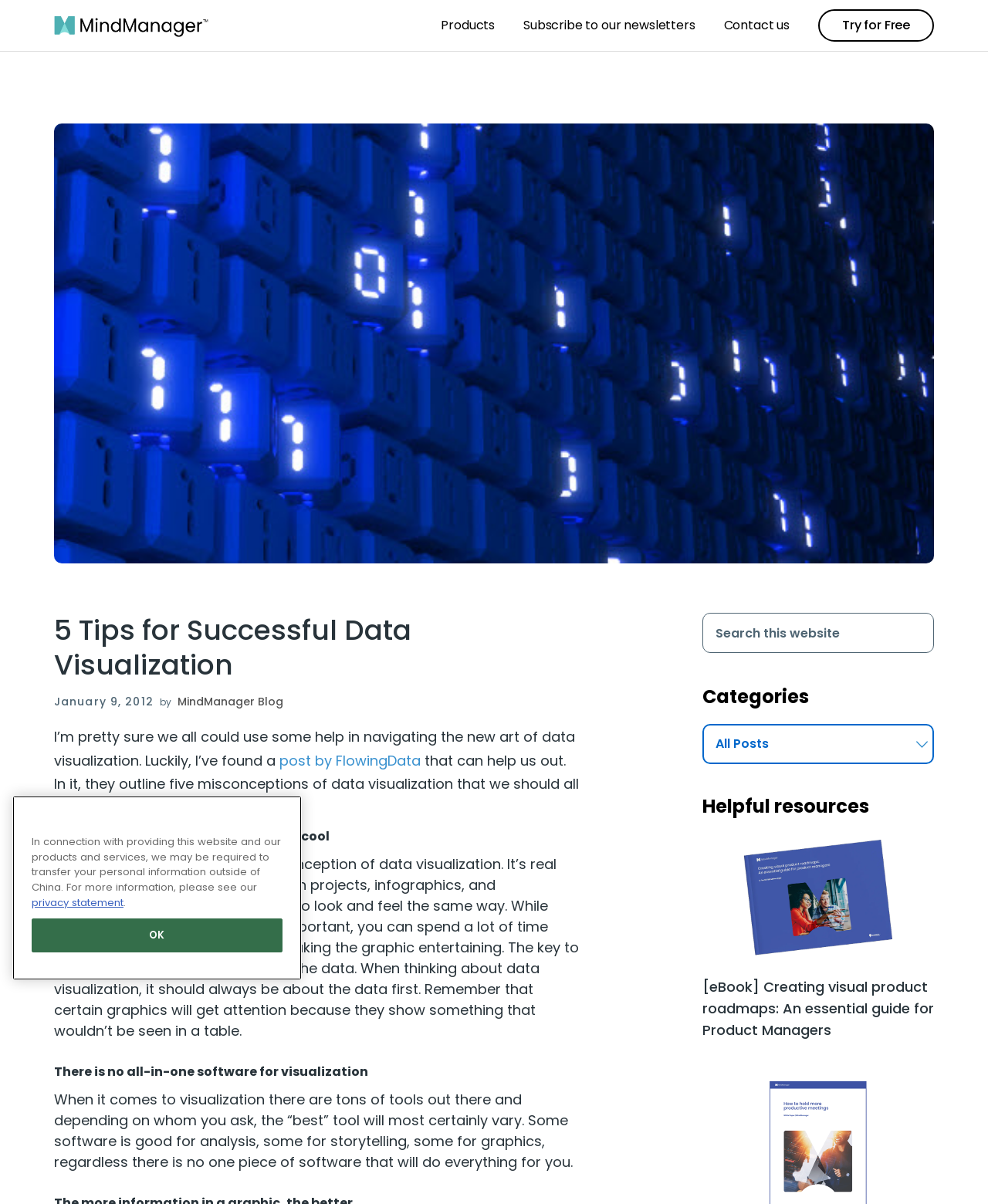From the webpage screenshot, predict the bounding box coordinates (top-left x, top-left y, bottom-right x, bottom-right y) for the UI element described here: Contact us

[0.732, 0.012, 0.799, 0.03]